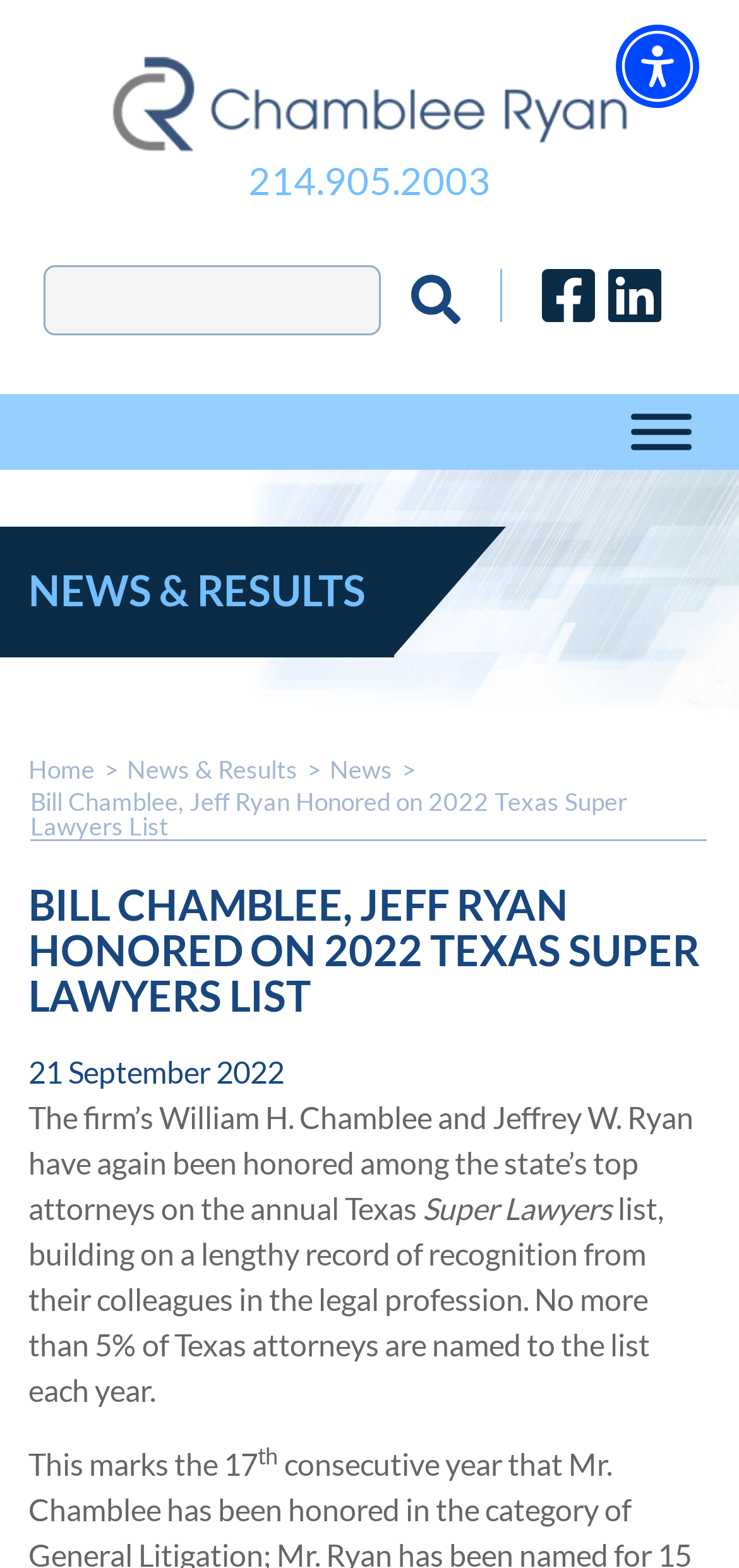Pinpoint the bounding box coordinates of the area that must be clicked to complete this instruction: "Search for something".

[0.058, 0.169, 0.514, 0.214]